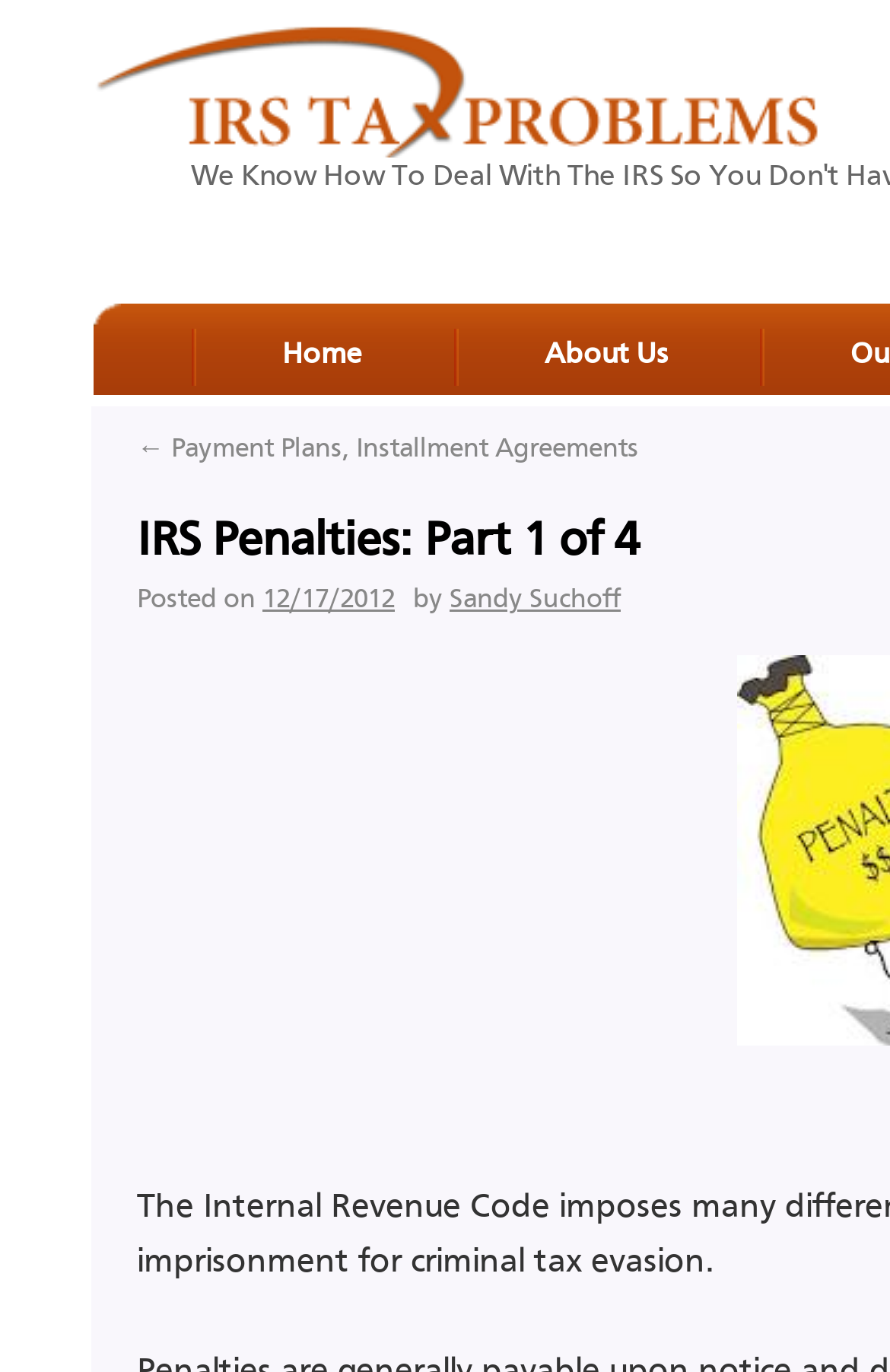How many navigation links are at the top?
Please use the visual content to give a single word or phrase answer.

2